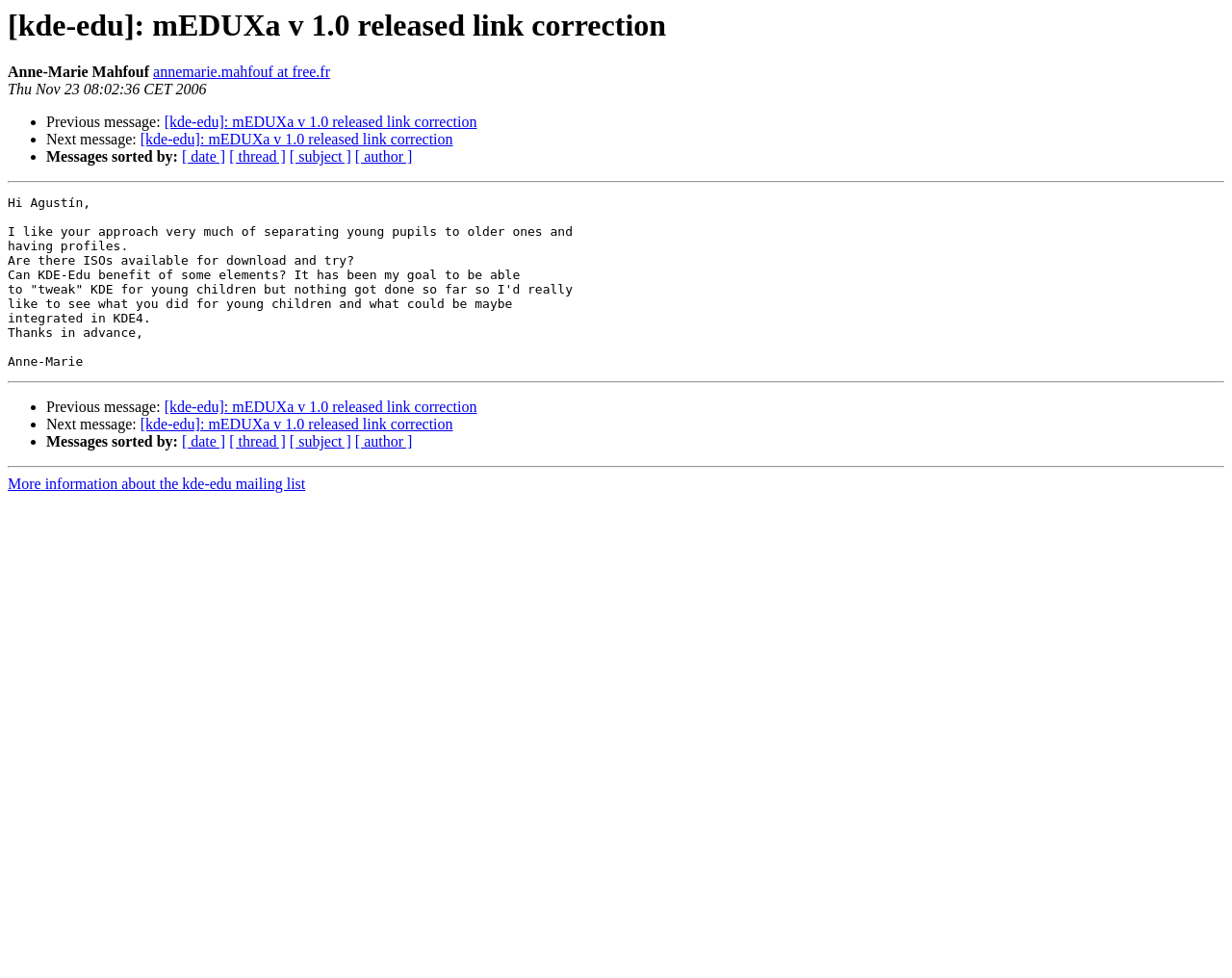How many links are available to sort messages?
Can you offer a detailed and complete answer to this question?

There are 4 links available to sort messages, which are [ date ], [ thread ], [ subject ], and [ author ], indicated by the link elements with bounding box coordinates [0.148, 0.152, 0.183, 0.169], [0.186, 0.152, 0.232, 0.169], [0.235, 0.152, 0.285, 0.169], and [0.288, 0.152, 0.335, 0.169] respectively.